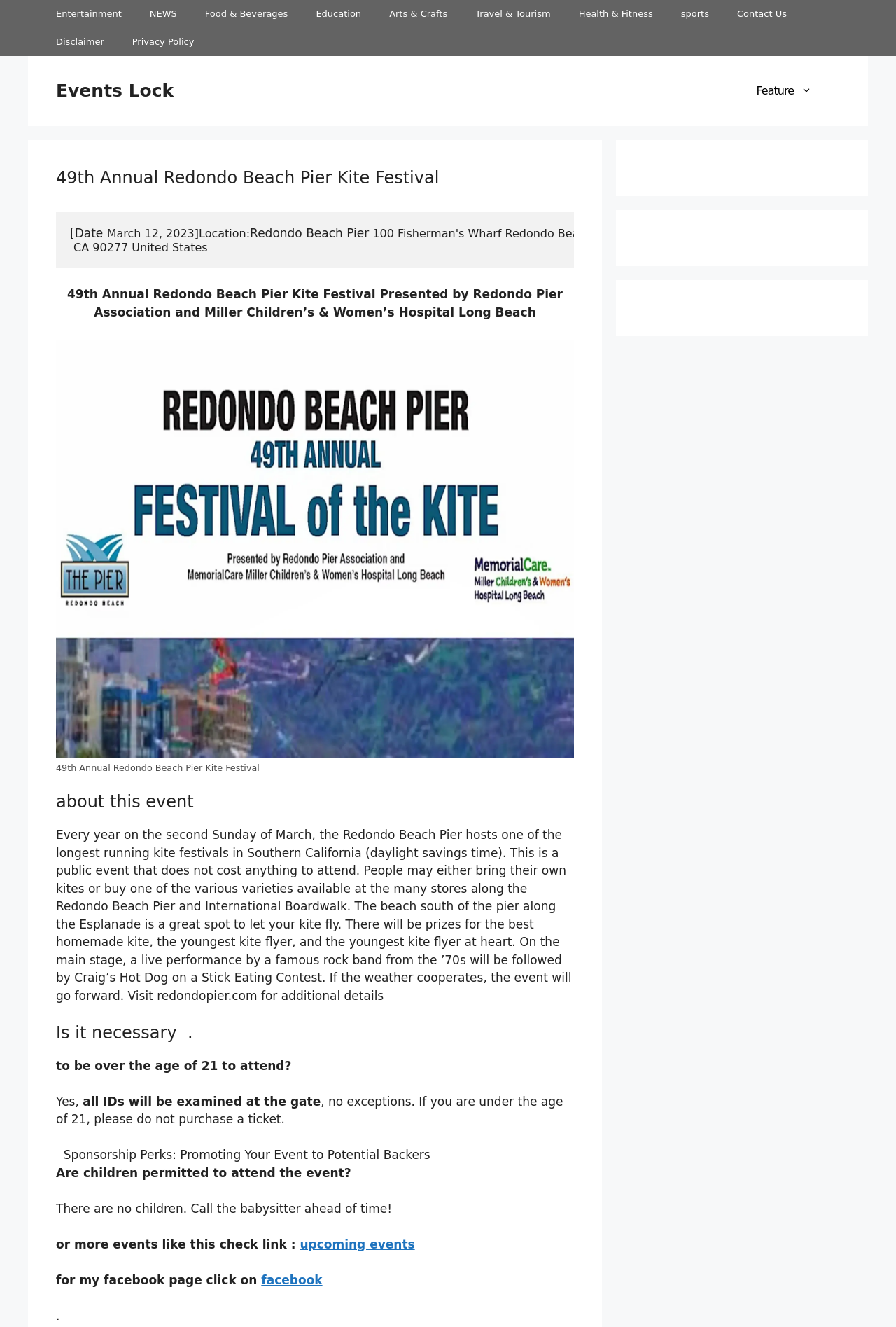Could you provide the bounding box coordinates for the portion of the screen to click to complete this instruction: "Click on Entertainment"?

[0.047, 0.0, 0.151, 0.021]